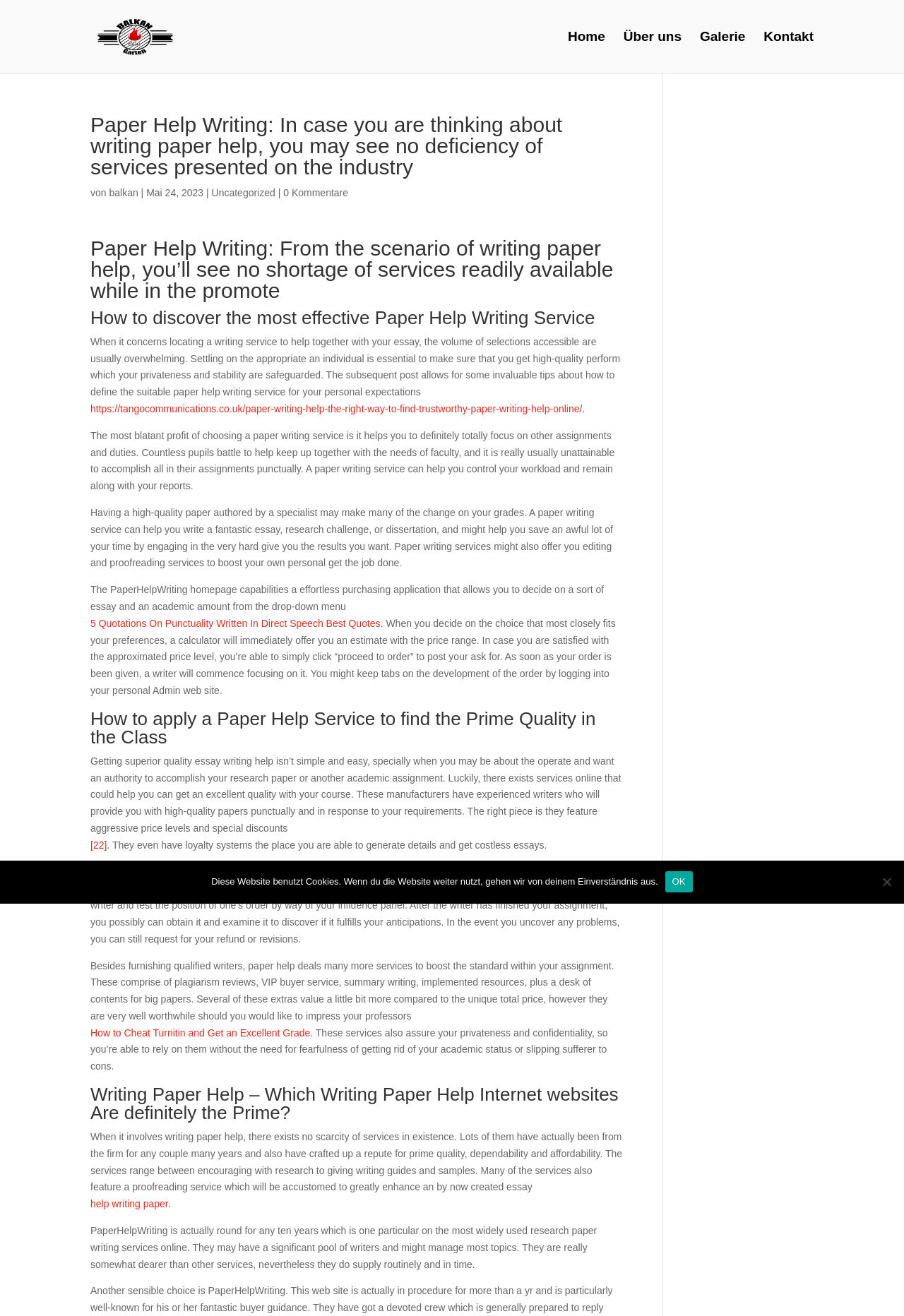Find the bounding box of the UI element described as follows: "Kontakt".

[0.845, 0.024, 0.9, 0.056]